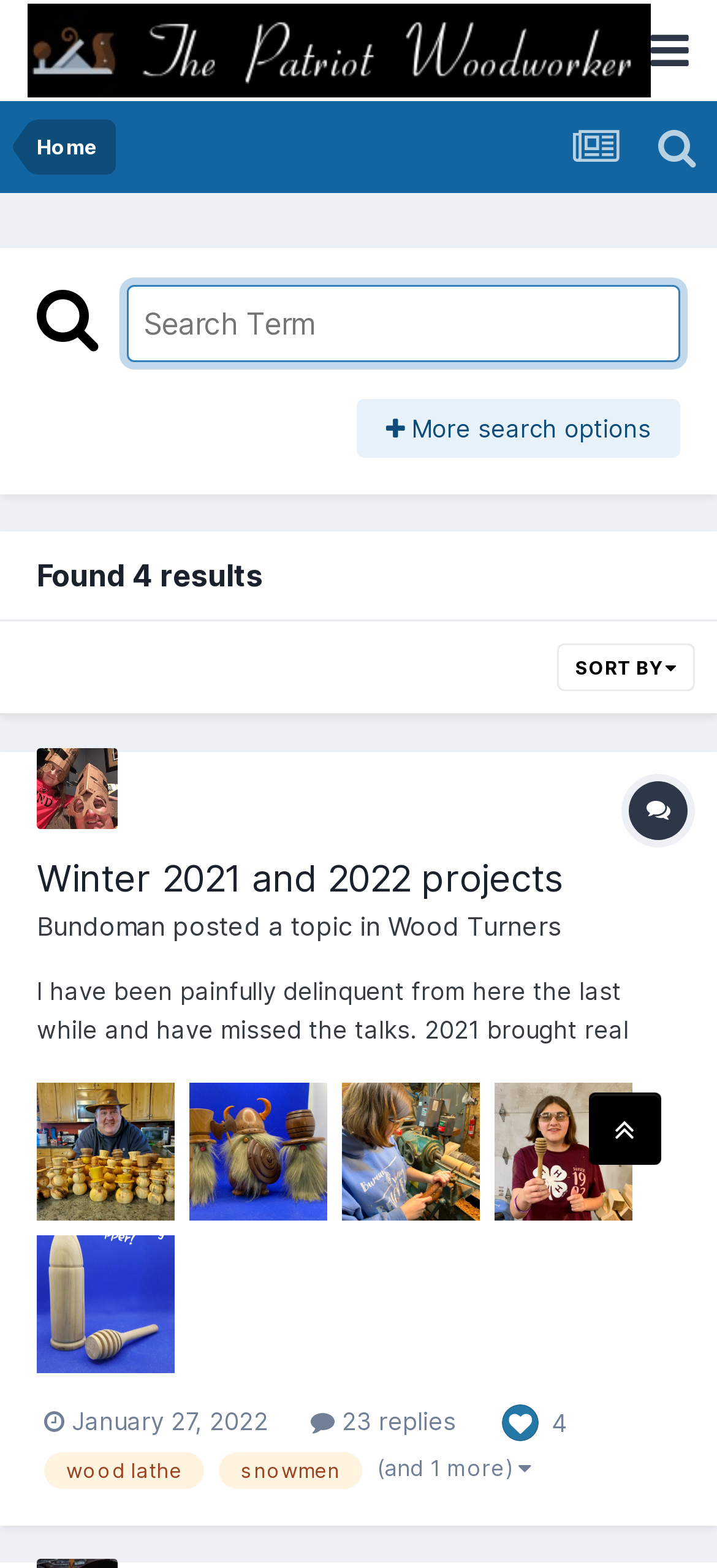Can you specify the bounding box coordinates for the region that should be clicked to fulfill this instruction: "Sort the results".

[0.777, 0.411, 0.969, 0.441]